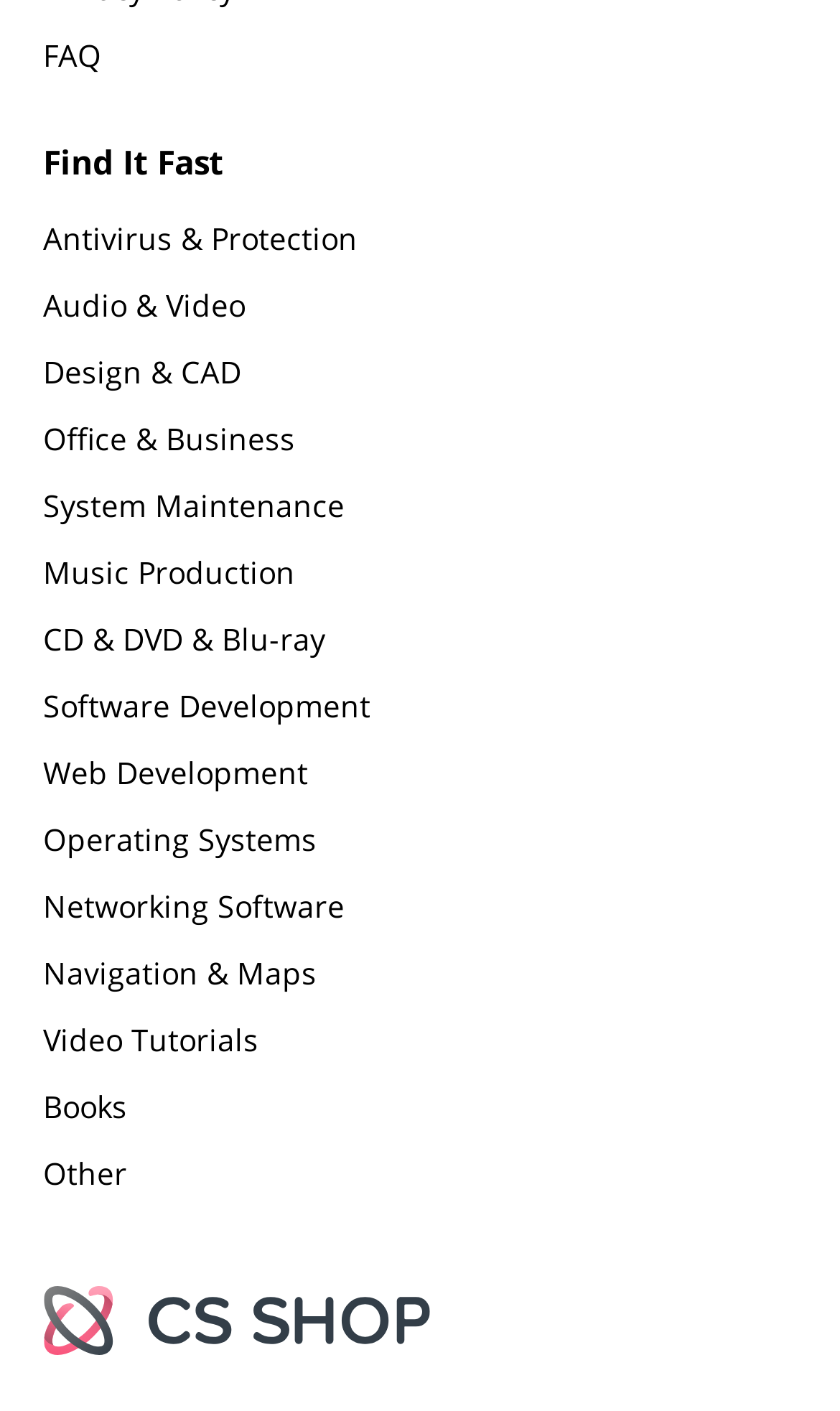Utilize the details in the image to thoroughly answer the following question: What is the last category of software?

The last category of software is 'Other' because it is the last link on the webpage, located at the bottom left with a bounding box of [0.051, 0.817, 0.151, 0.846].